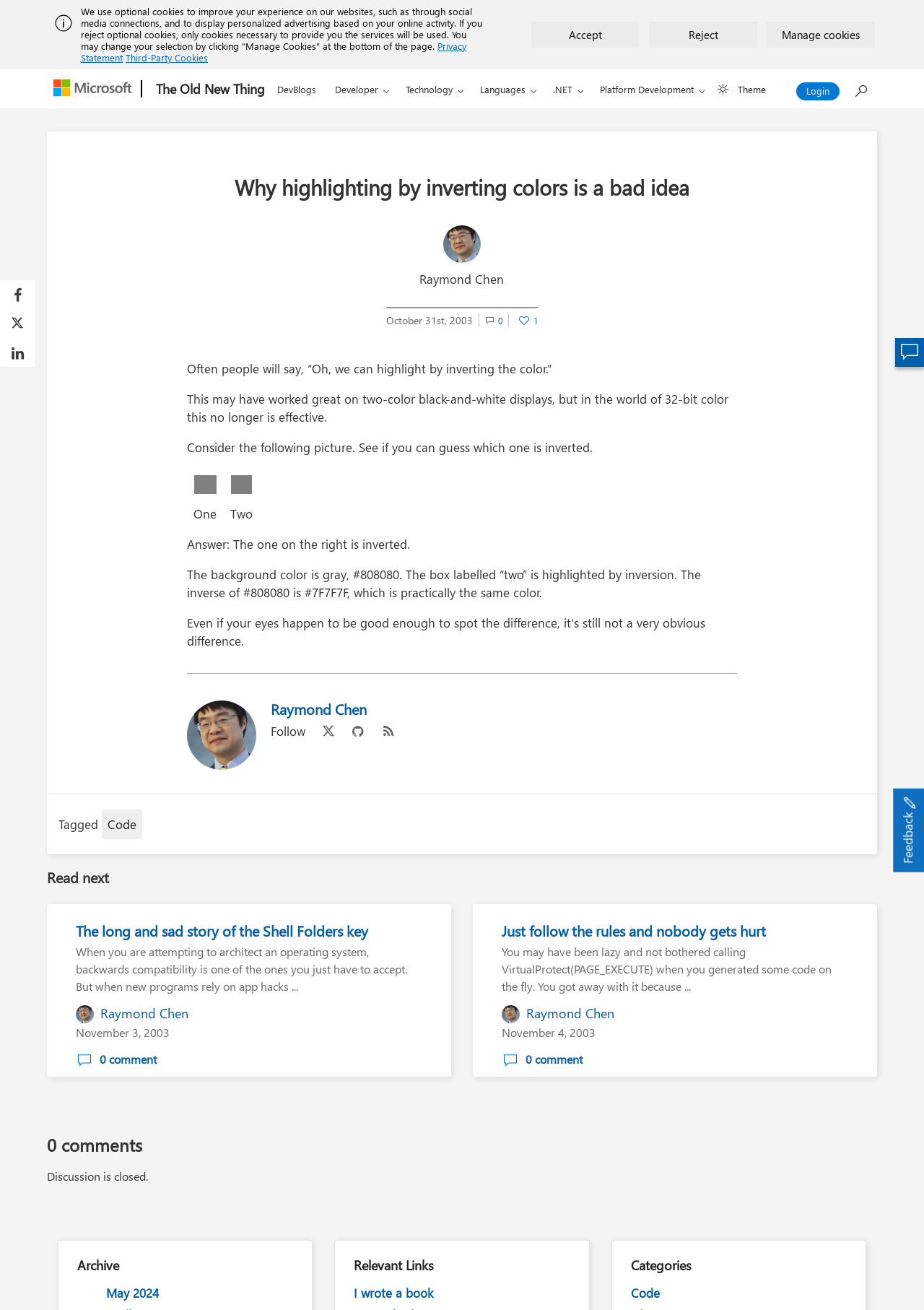Using details from the image, please answer the following question comprehensively:
What is the author of the article?

I found the author's name by looking at the article section, where it says 'Raymond Chen' below the article title.